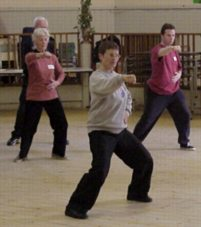What type of flooring is in the indoor setting?
Using the information from the image, give a concise answer in one word or a short phrase.

Wooden